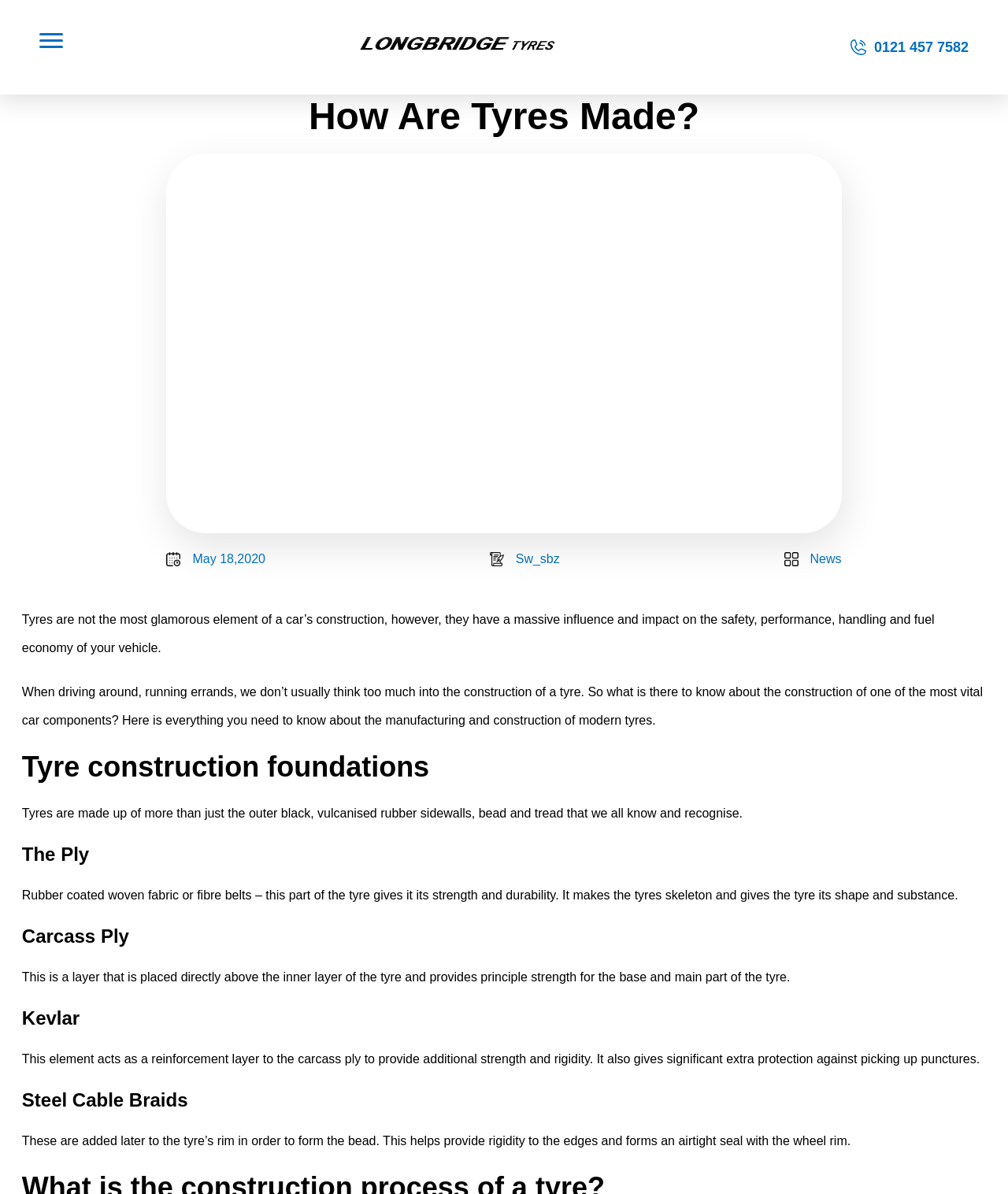What is the function of the steel cable braids in tyre construction?
Give a thorough and detailed response to the question.

The steel cable braids are added later to the tyre's rim in order to form the bead, which helps provide rigidity to the edges and forms an airtight seal with the wheel rim, as explained on the webpage.